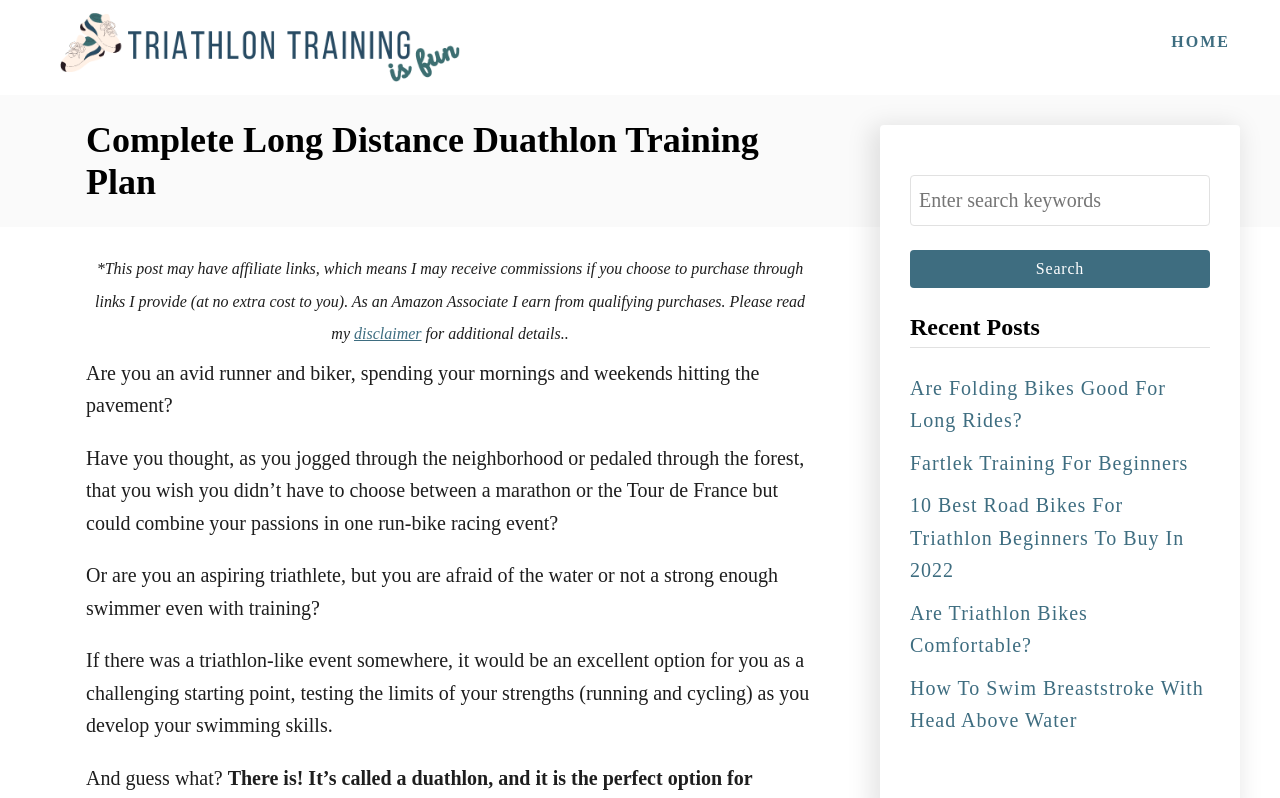Identify the coordinates of the bounding box for the element described below: "title="Triathlon Training is Fun"". Return the coordinates as four float numbers between 0 and 1: [left, top, right, bottom].

[0.047, 0.013, 0.359, 0.107]